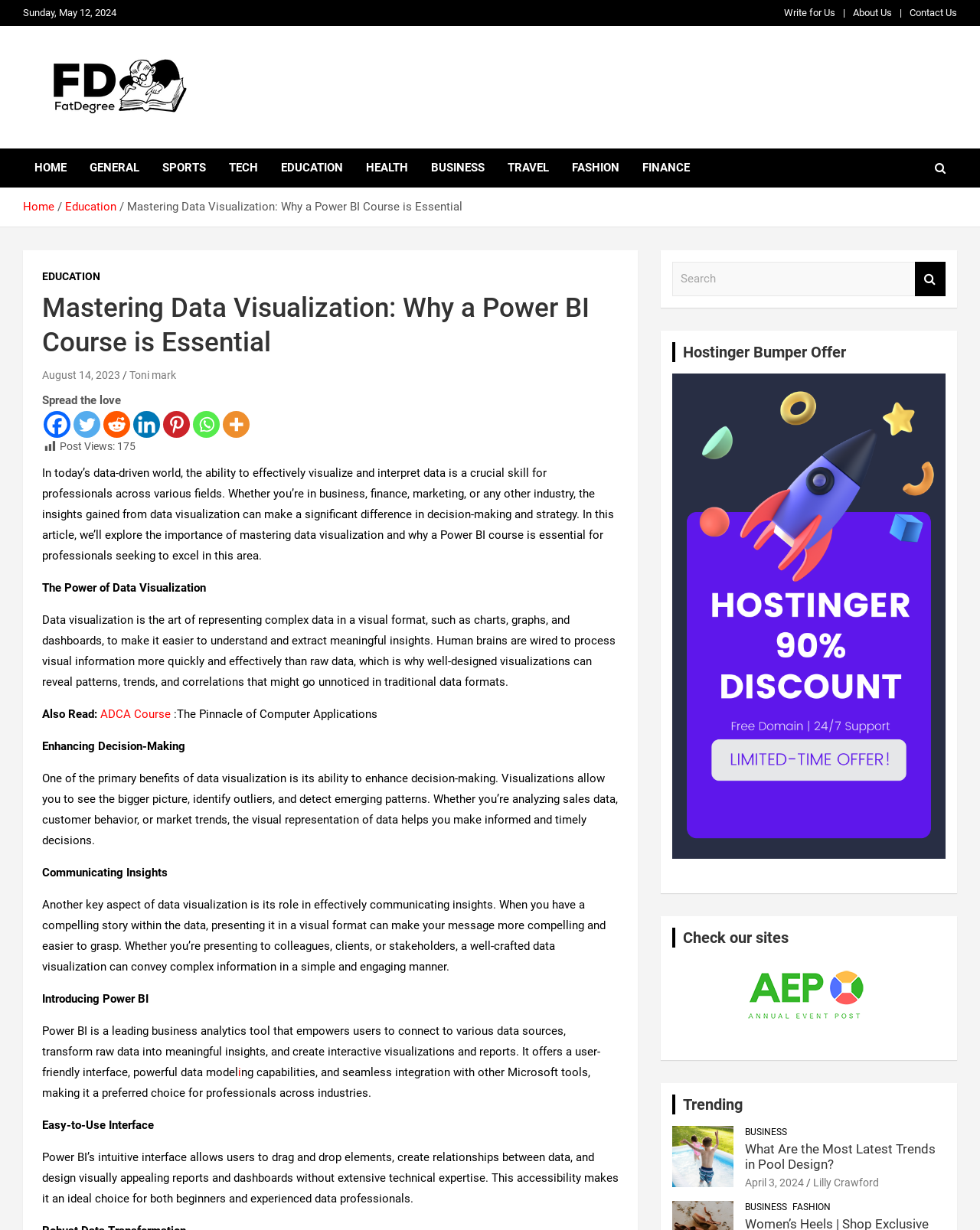What is the name of the business analytics tool mentioned in the article?
Answer the question with just one word or phrase using the image.

Power BI